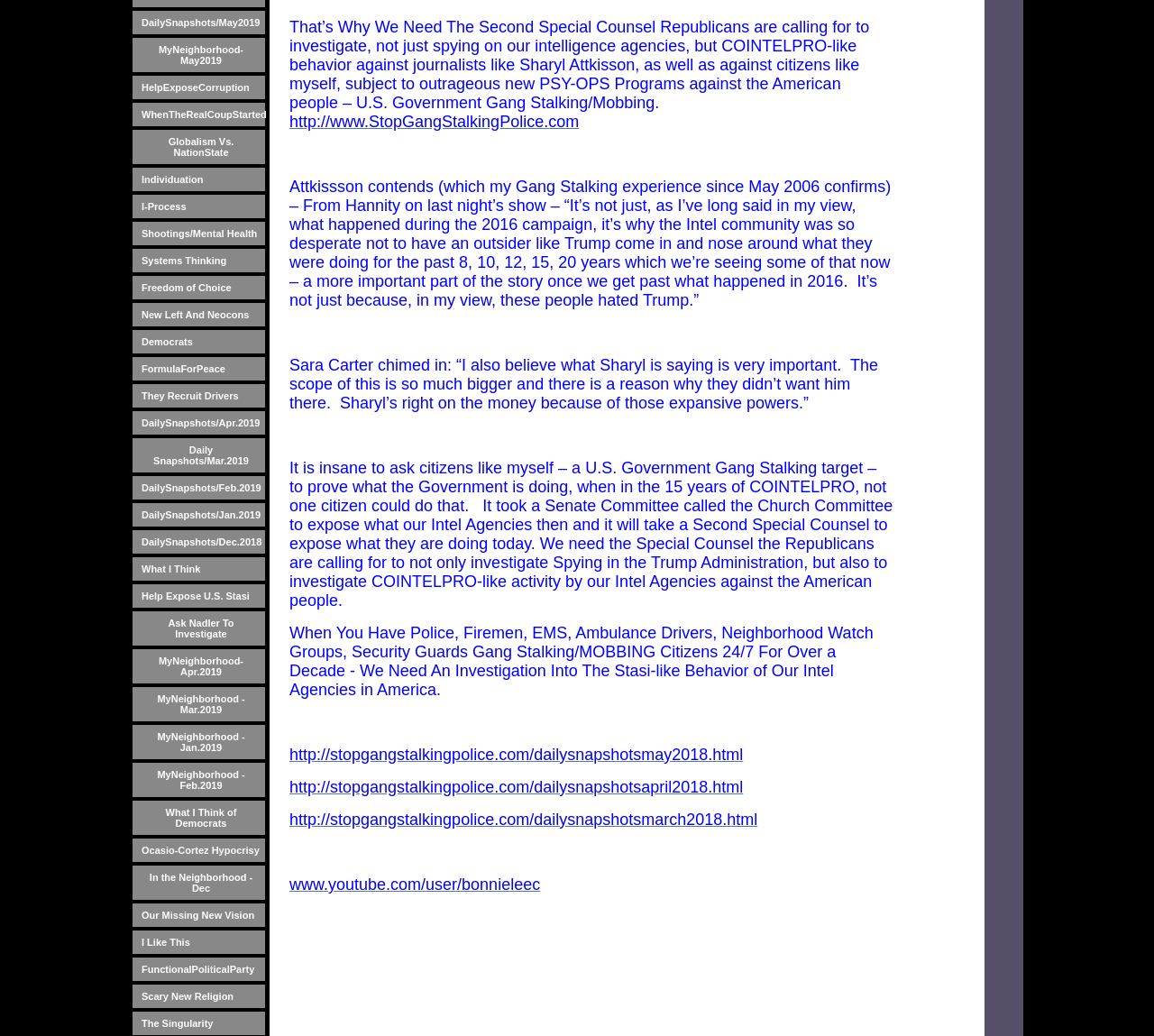What is the topic of the text block that starts with 'That’s Why We Need The Second Special Counsel'?
Give a single word or phrase as your answer by examining the image.

Government Gang Stalking